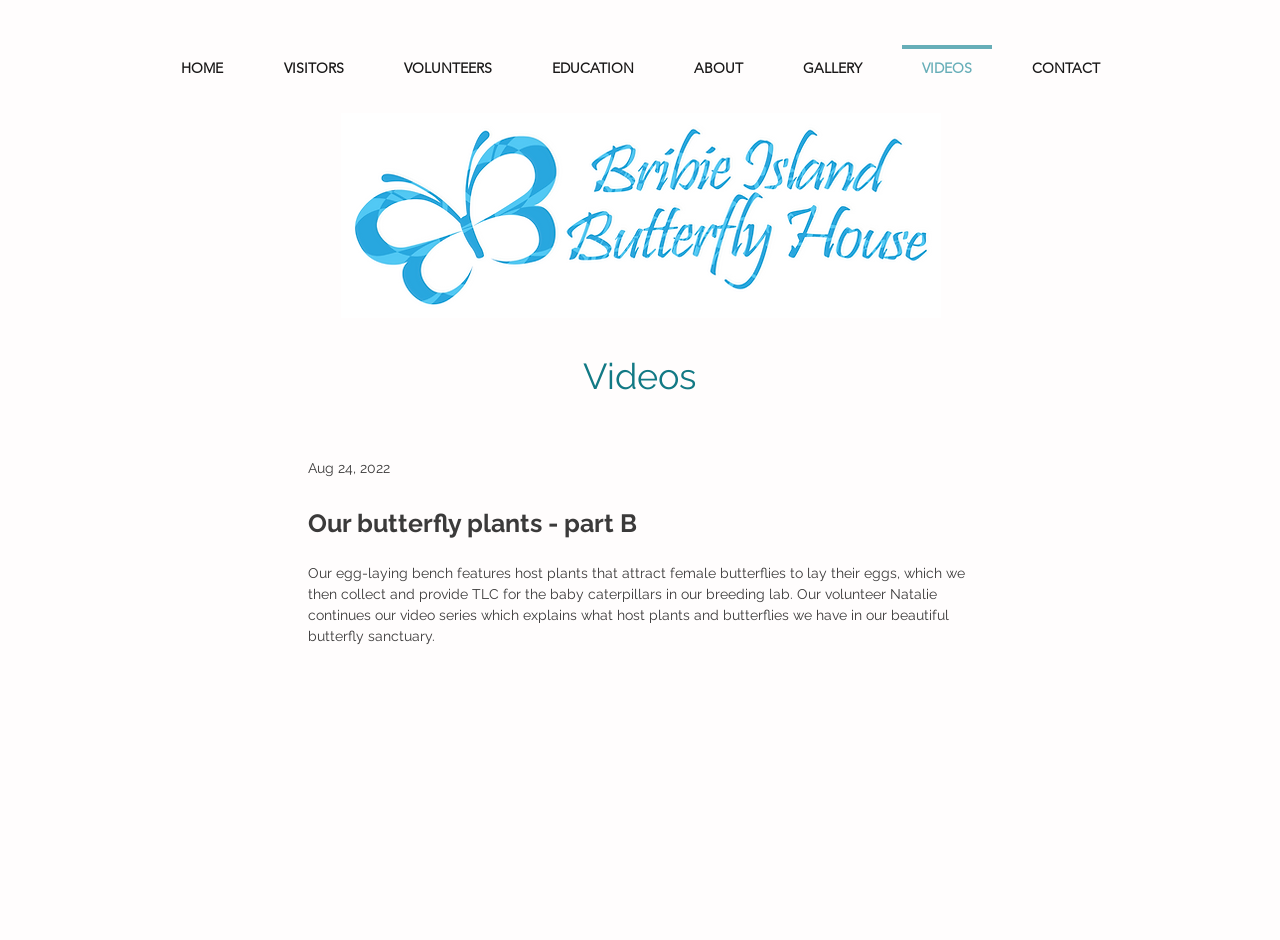How many navigation links are there?
Based on the visual content, answer with a single word or a brief phrase.

9